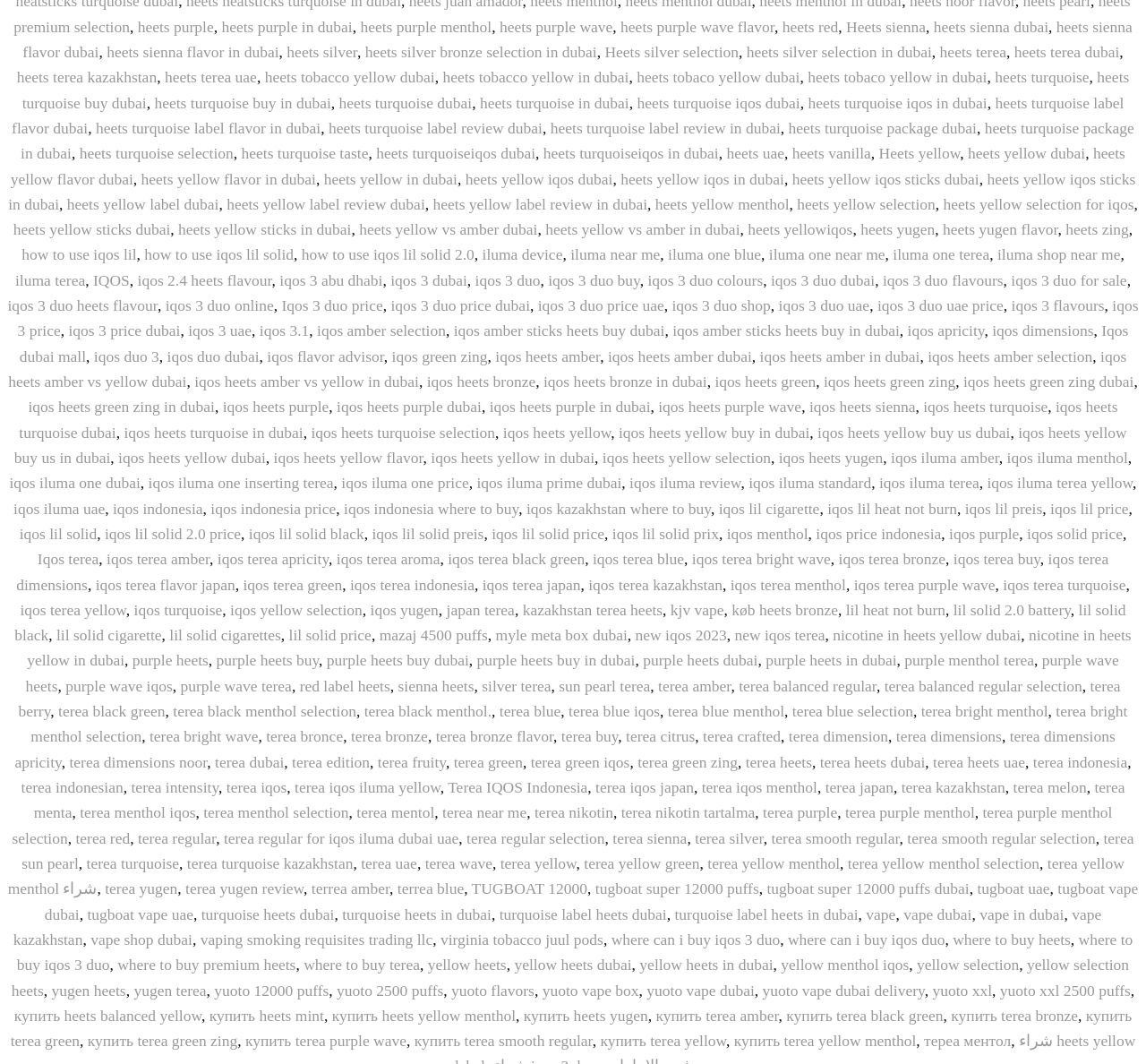Bounding box coordinates are to be given in the format (top-left x, top-left y, bottom-right x, bottom-right y). All values must be floating point numbers between 0 and 1. Provide the bounding box coordinate for the UI element described as: heets yellow vs amber dubai

[0.313, 0.203, 0.469, 0.22]